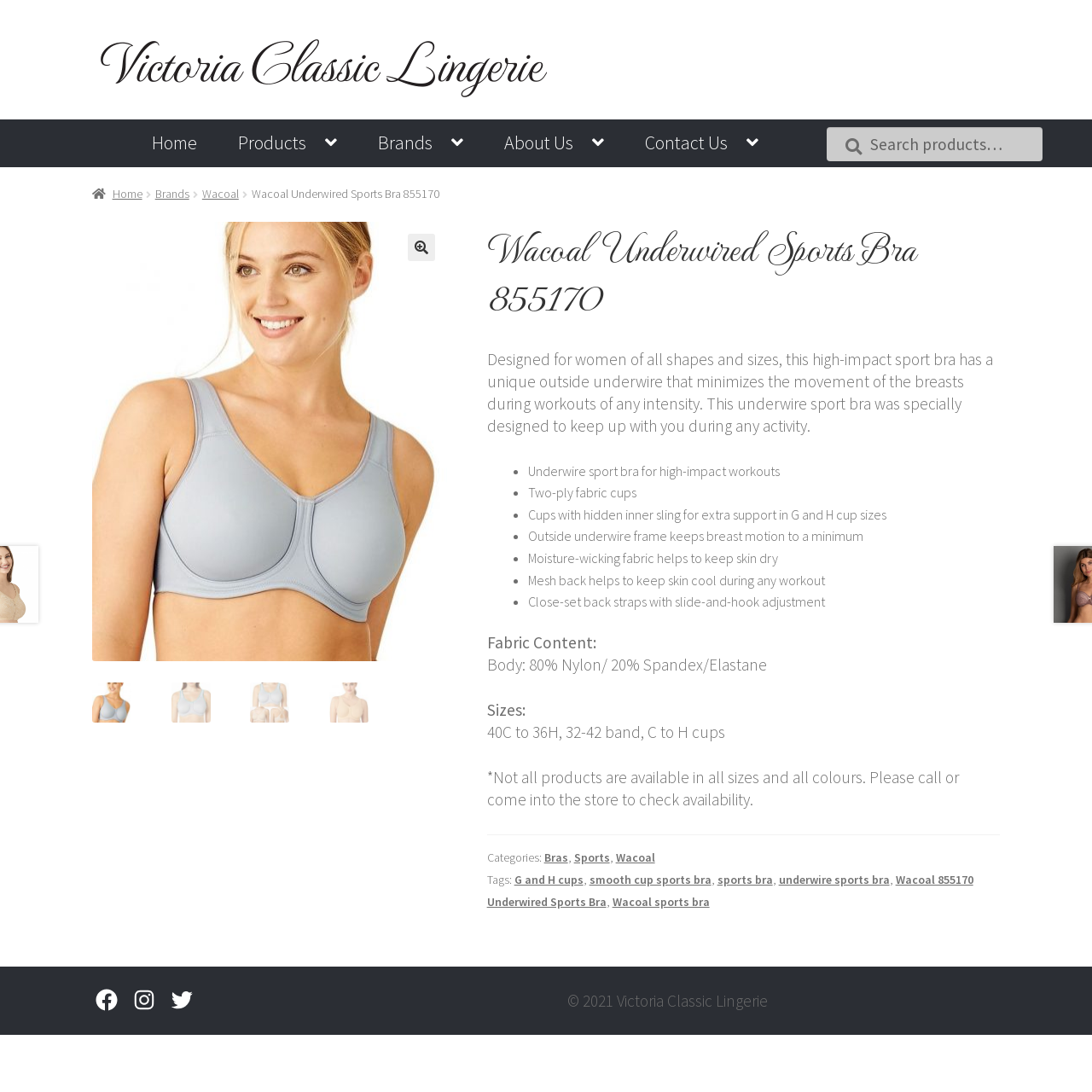Please specify the bounding box coordinates of the clickable section necessary to execute the following command: "Follow Victoria Classic Lingerie on Instagram".

[0.12, 0.904, 0.144, 0.927]